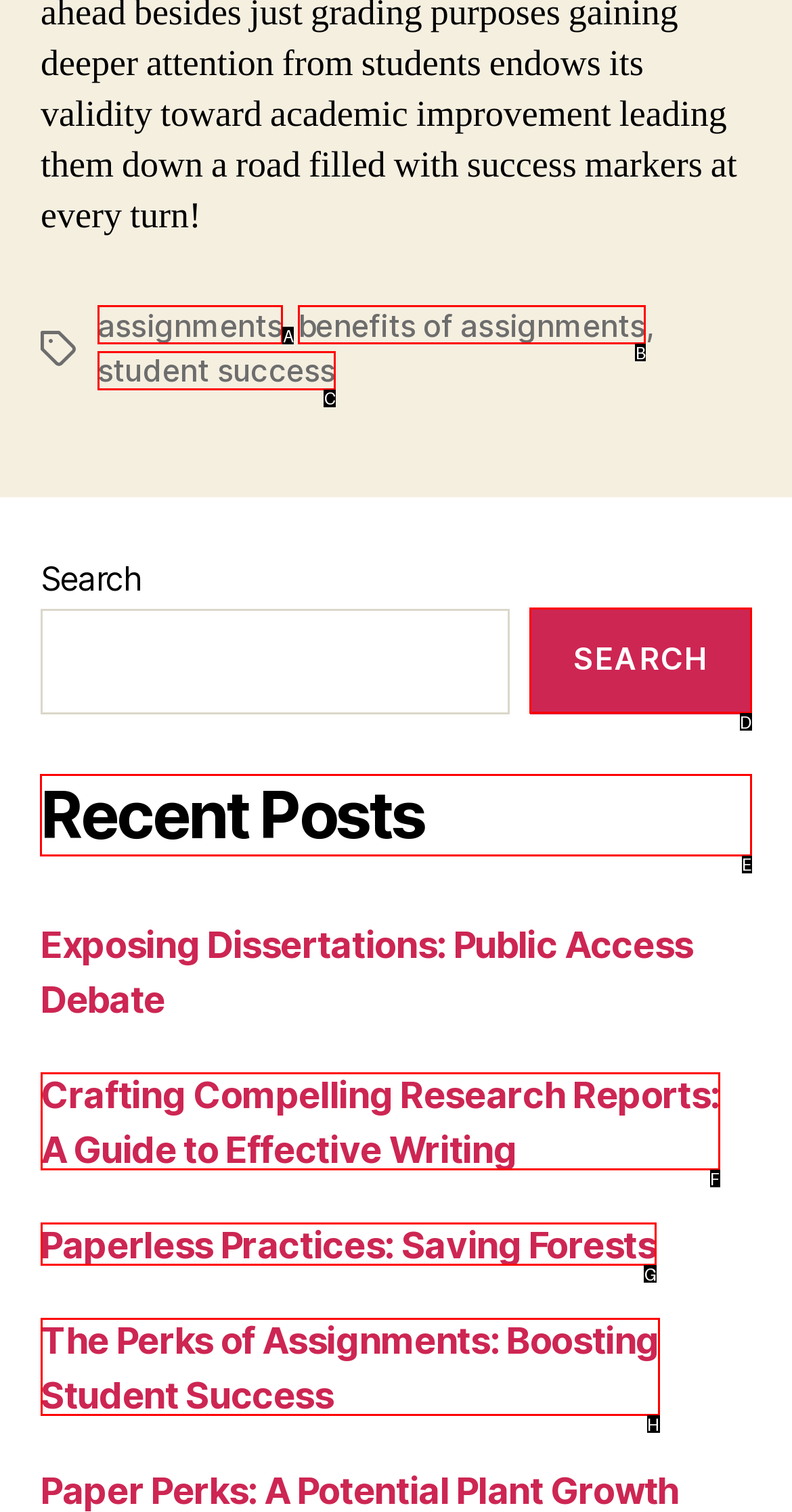Identify the letter of the UI element needed to carry out the task: view recent posts
Reply with the letter of the chosen option.

E